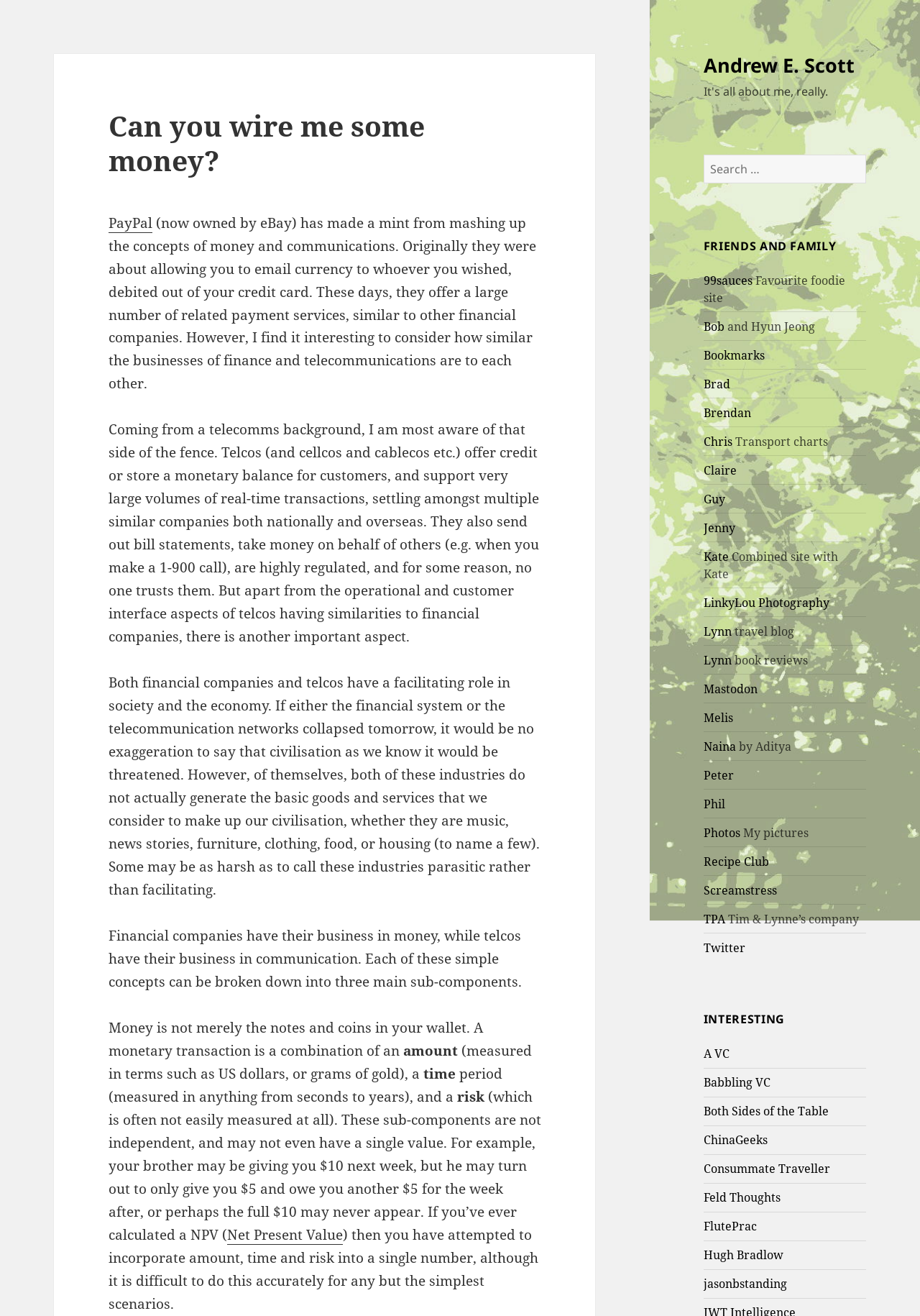Please give the bounding box coordinates of the area that should be clicked to fulfill the following instruction: "Read about PayPal". The coordinates should be in the format of four float numbers from 0 to 1, i.e., [left, top, right, bottom].

[0.118, 0.162, 0.165, 0.177]